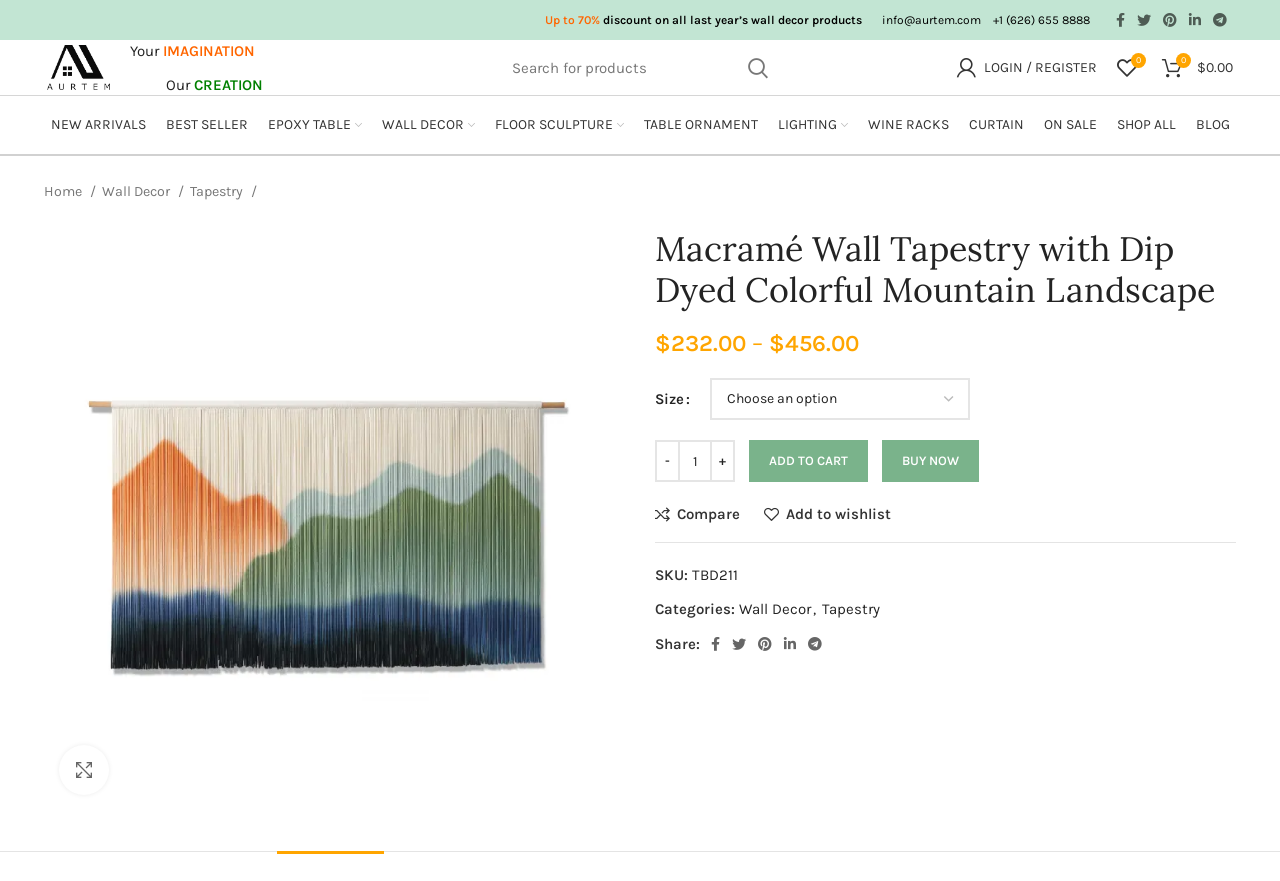Using the description "alt="AURTEM"", locate and provide the bounding box of the UI element.

[0.037, 0.065, 0.086, 0.085]